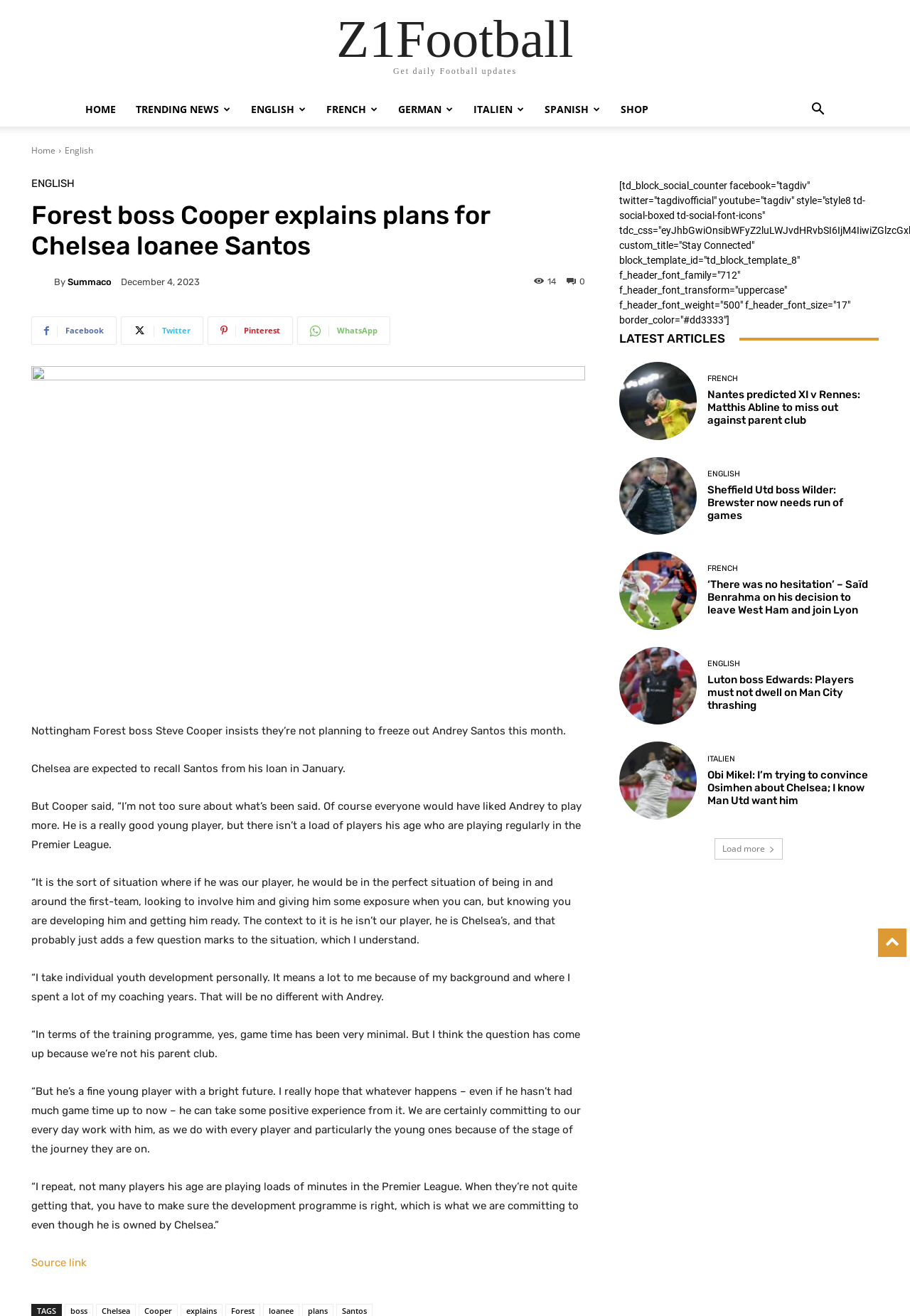Identify the bounding box coordinates of the clickable region required to complete the instruction: "Share on Facebook". The coordinates should be given as four float numbers within the range of 0 and 1, i.e., [left, top, right, bottom].

[0.034, 0.241, 0.128, 0.262]